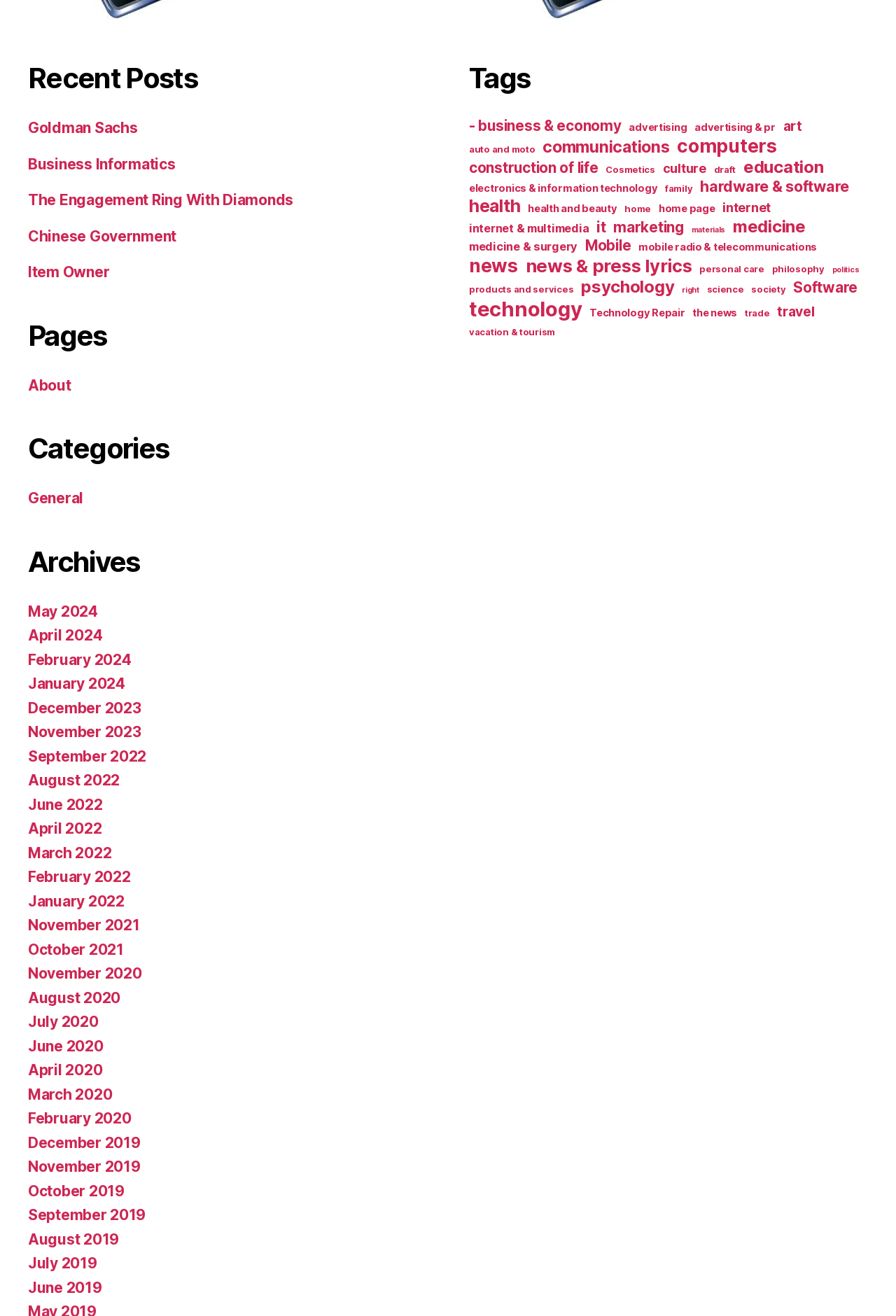Identify the bounding box coordinates of the clickable region necessary to fulfill the following instruction: "Click on 'About' link". The bounding box coordinates should be four float numbers between 0 and 1, i.e., [left, top, right, bottom].

[0.031, 0.286, 0.079, 0.299]